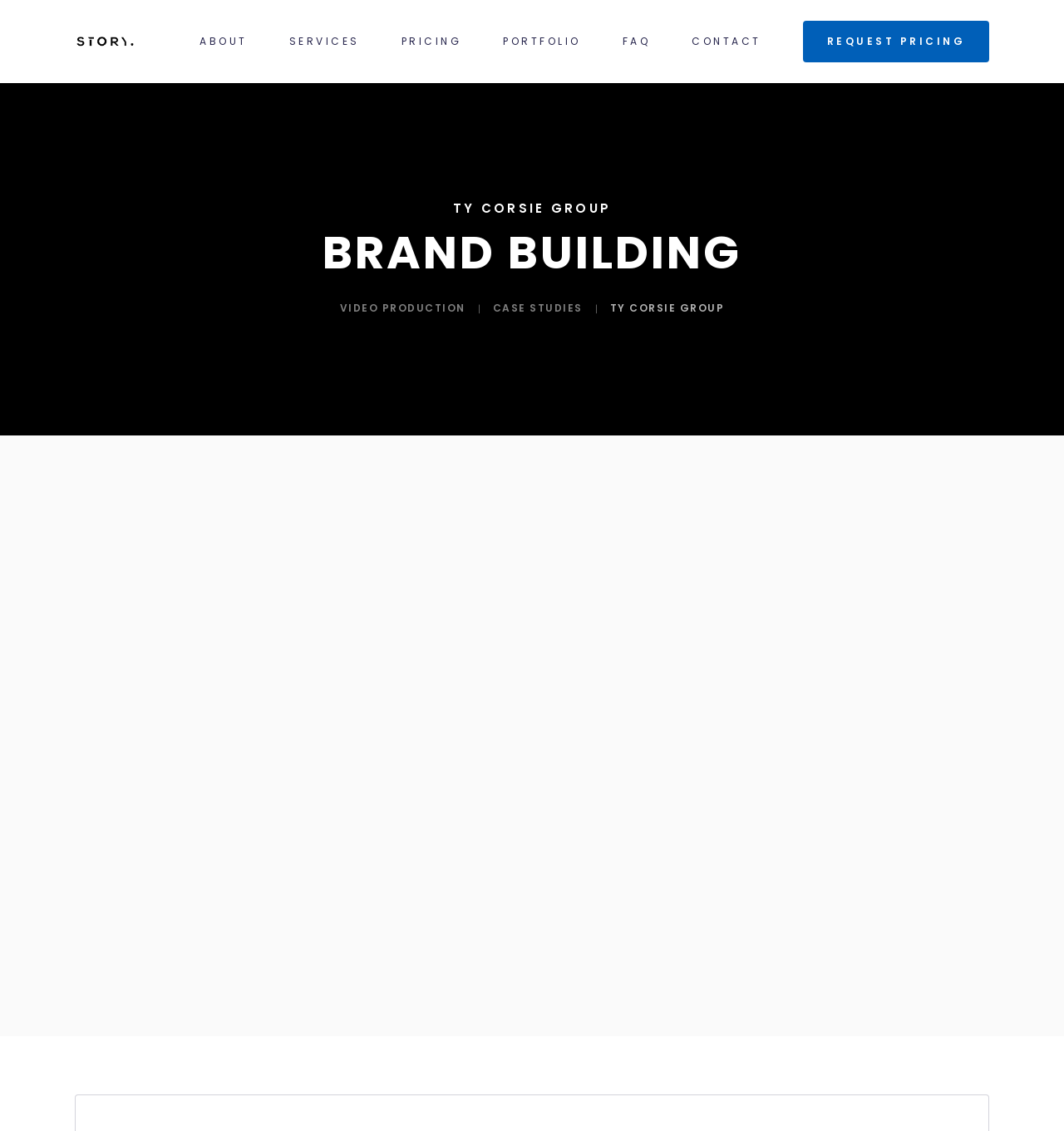What is the title of the case study?
From the screenshot, supply a one-word or short-phrase answer.

TY CORSIE GROUP